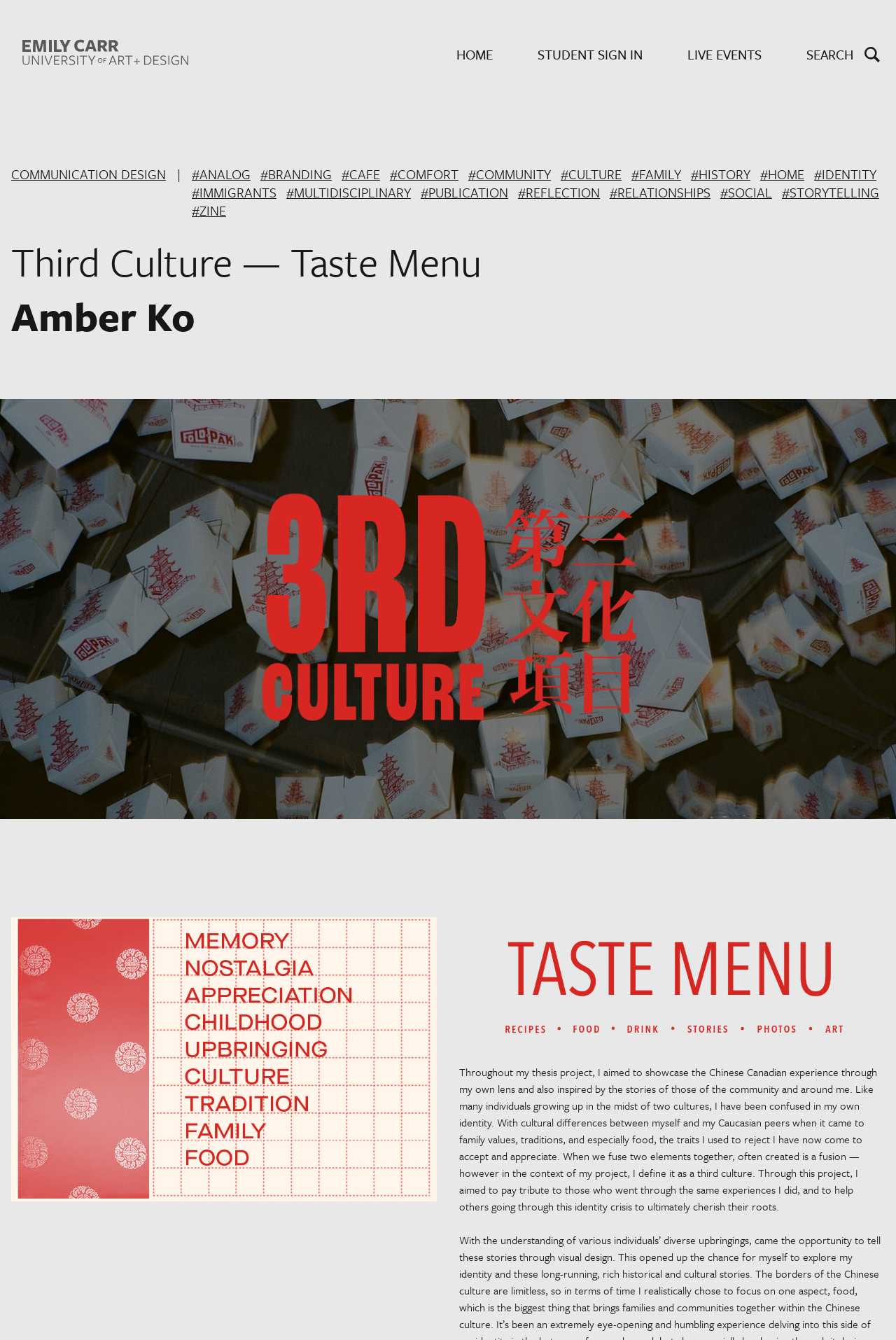What is the format of the project?
Kindly give a detailed and elaborate answer to the question.

I found the answer by reading the text element that describes the project. The author defines the project as a fusion of two elements, which creates a third culture. This fusion is not just a combination of two elements, but a new entity that emerges from the fusion.